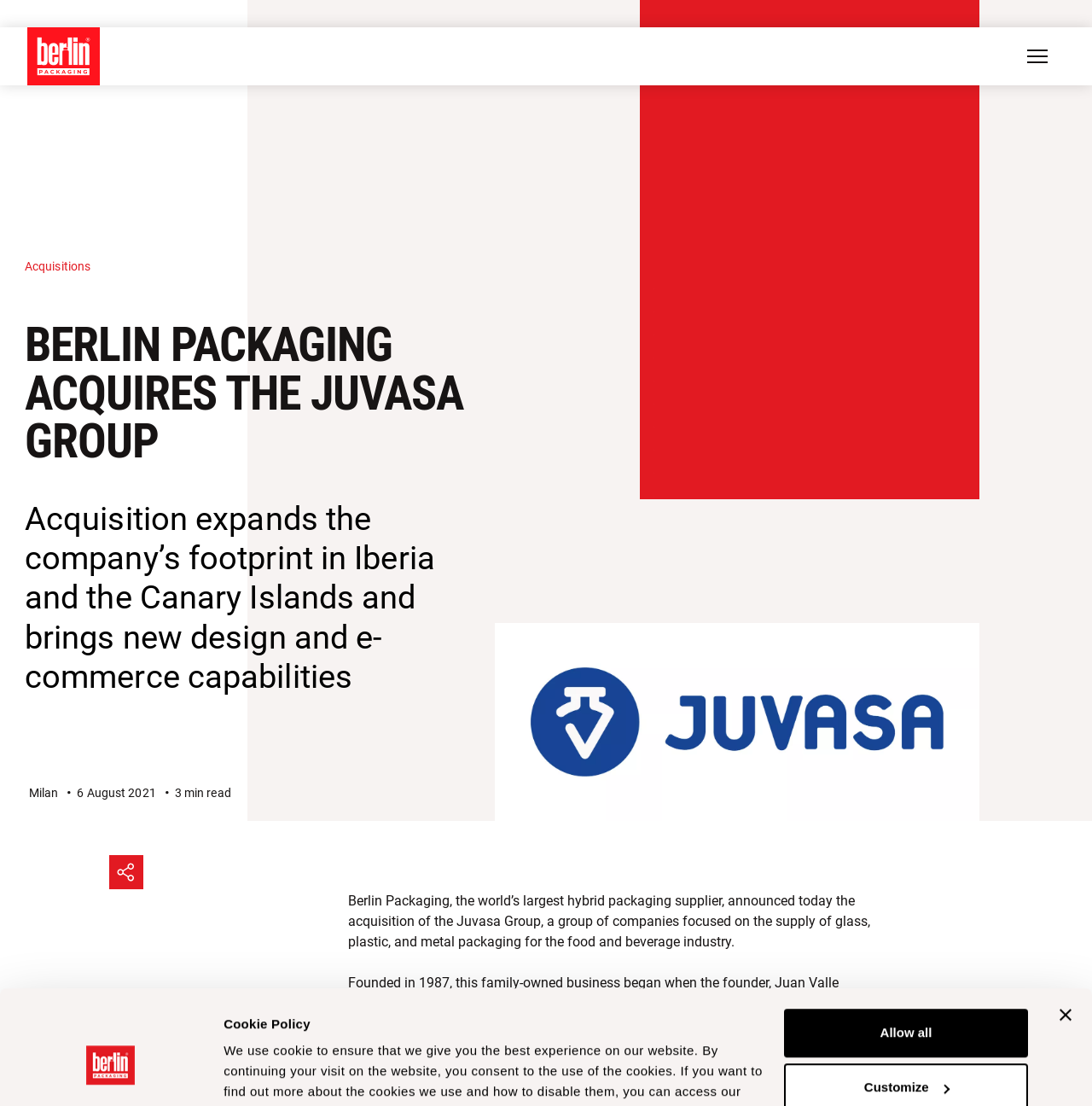How long does it take to read the article about the acquisition?
Please give a well-detailed answer to the question.

The answer can be found at the bottom of the webpage, where it states '3 min read' next to the date and location of the article.